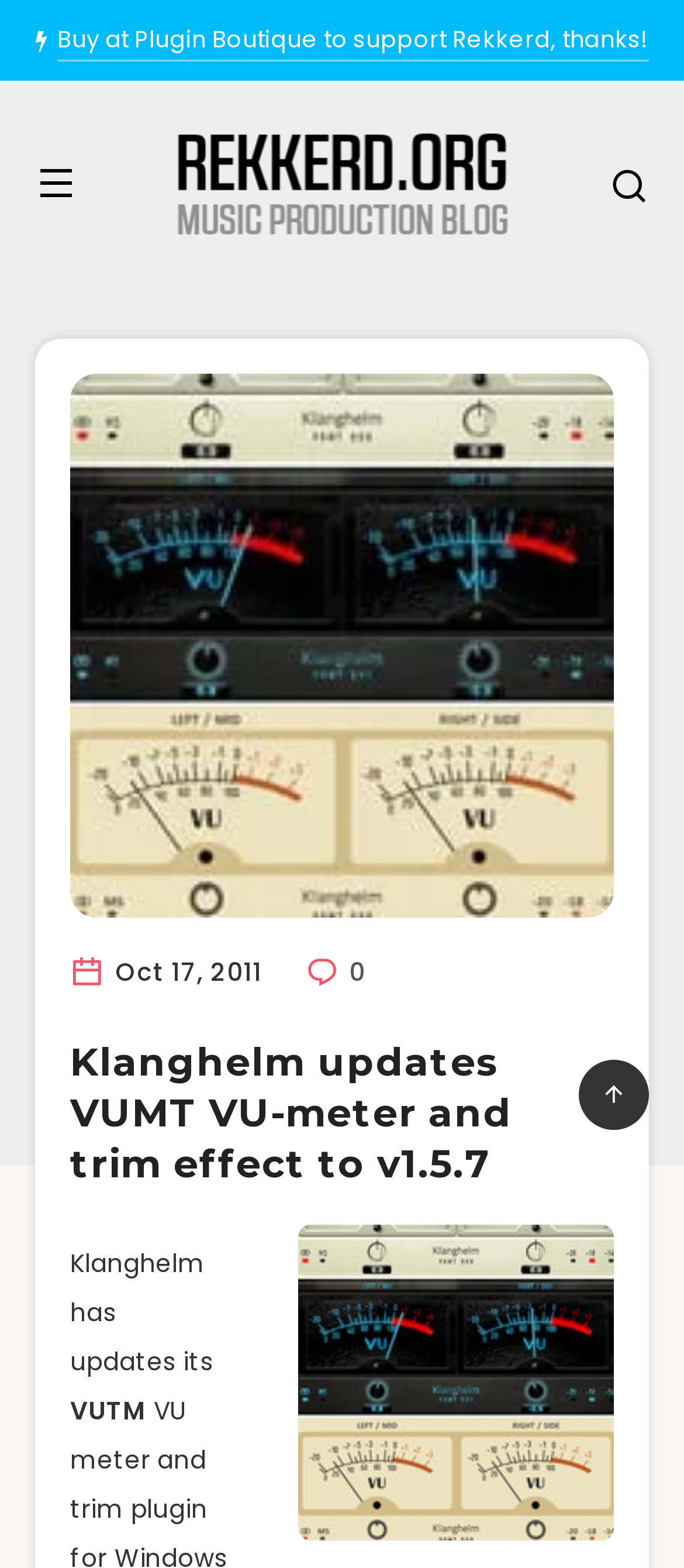Please answer the following question using a single word or phrase: 
How many links are there in the webpage?

4